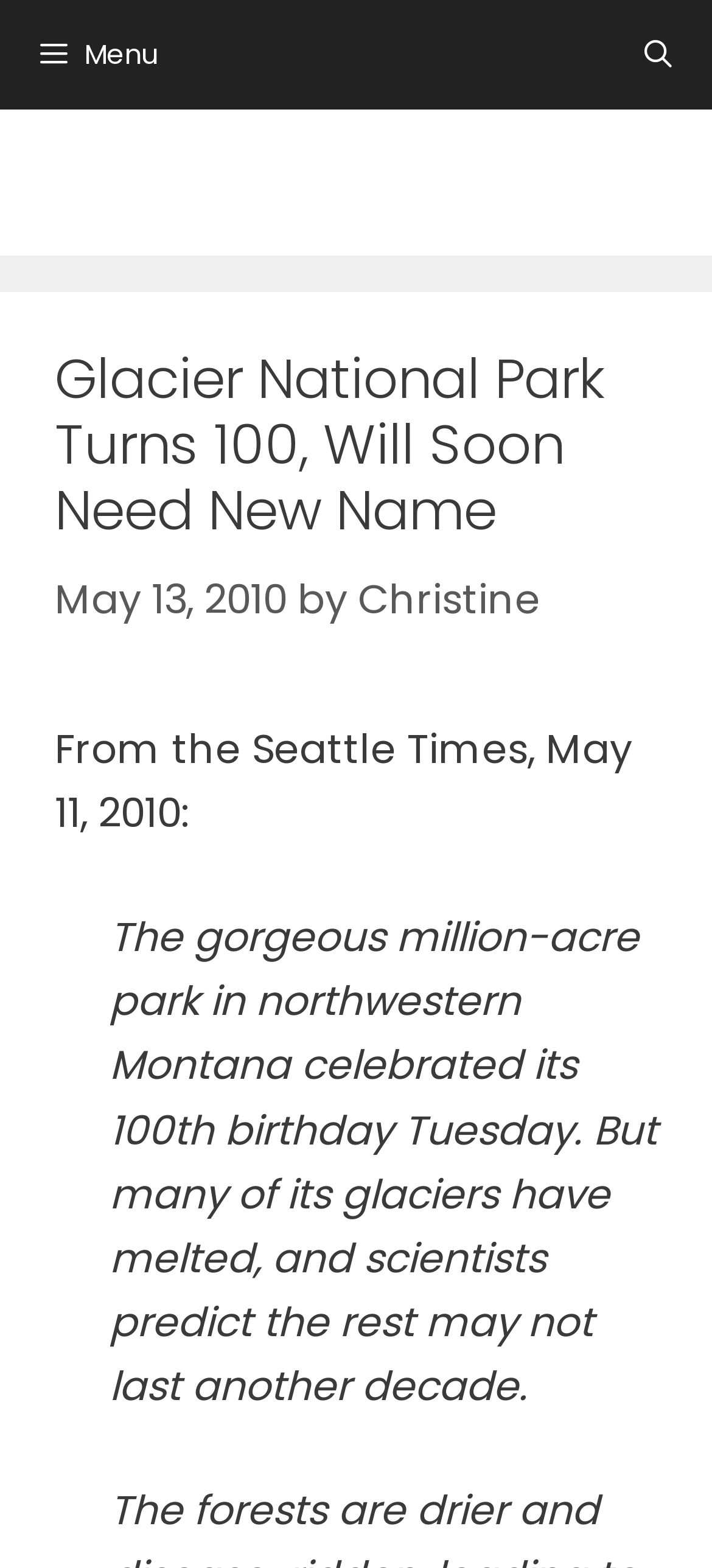Locate and extract the text of the main heading on the webpage.

Glacier National Park Turns 100, Will Soon Need New Name